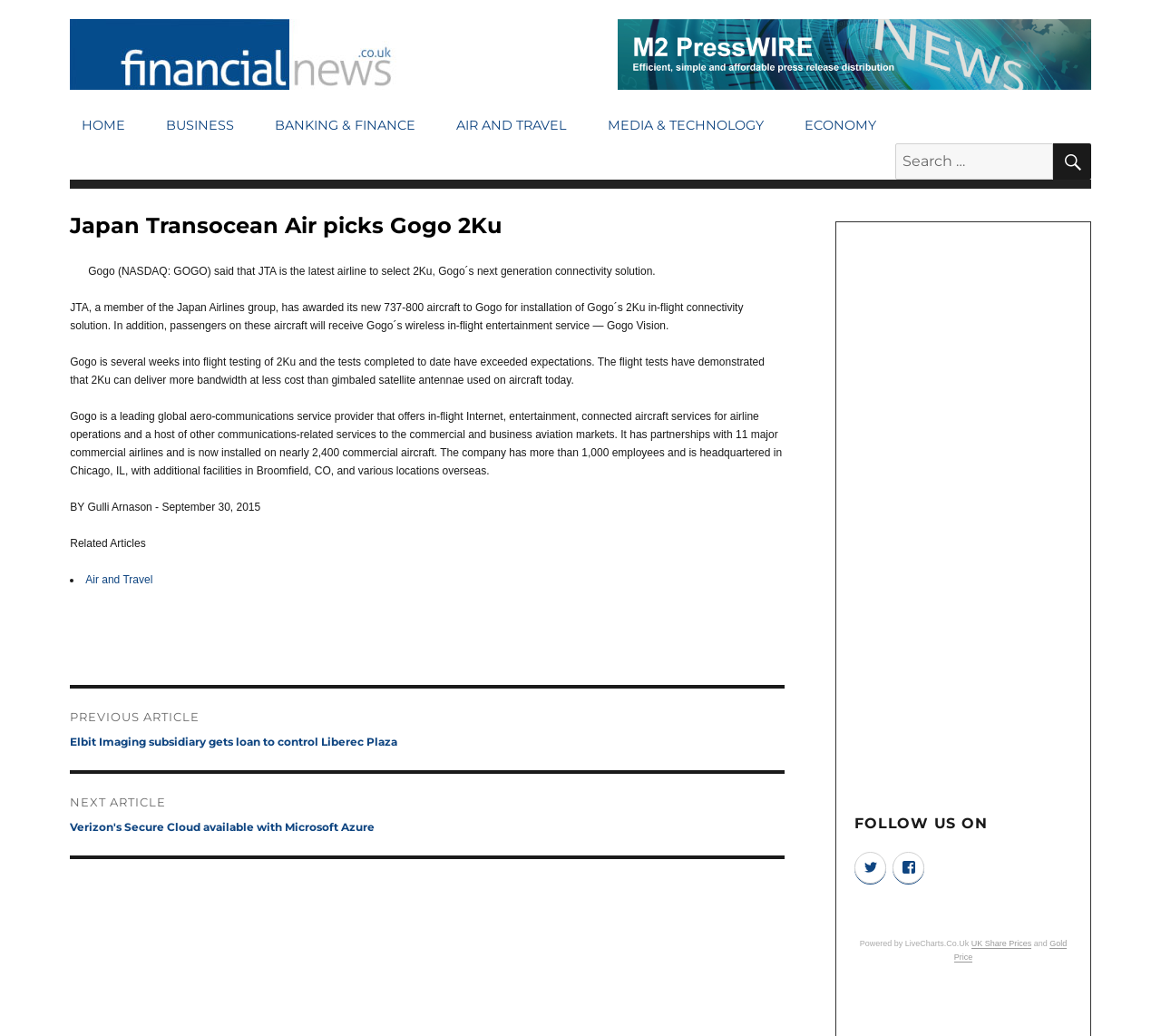Identify the bounding box coordinates of the section that should be clicked to achieve the task described: "Go to HOME page".

[0.06, 0.105, 0.118, 0.138]